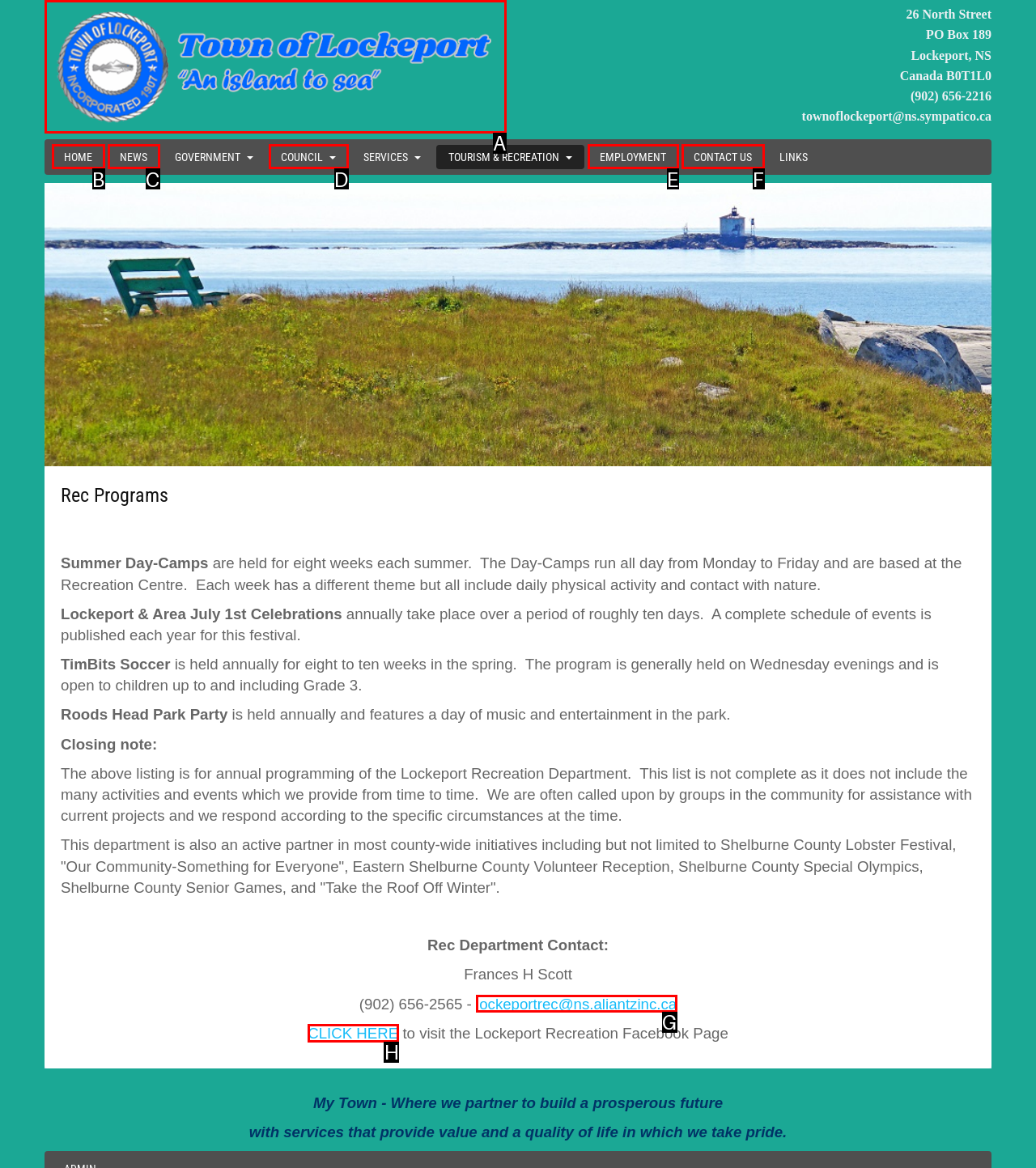Determine the letter of the element I should select to fulfill the following instruction: Visit the Lockeport Recreation Facebook Page. Just provide the letter.

H